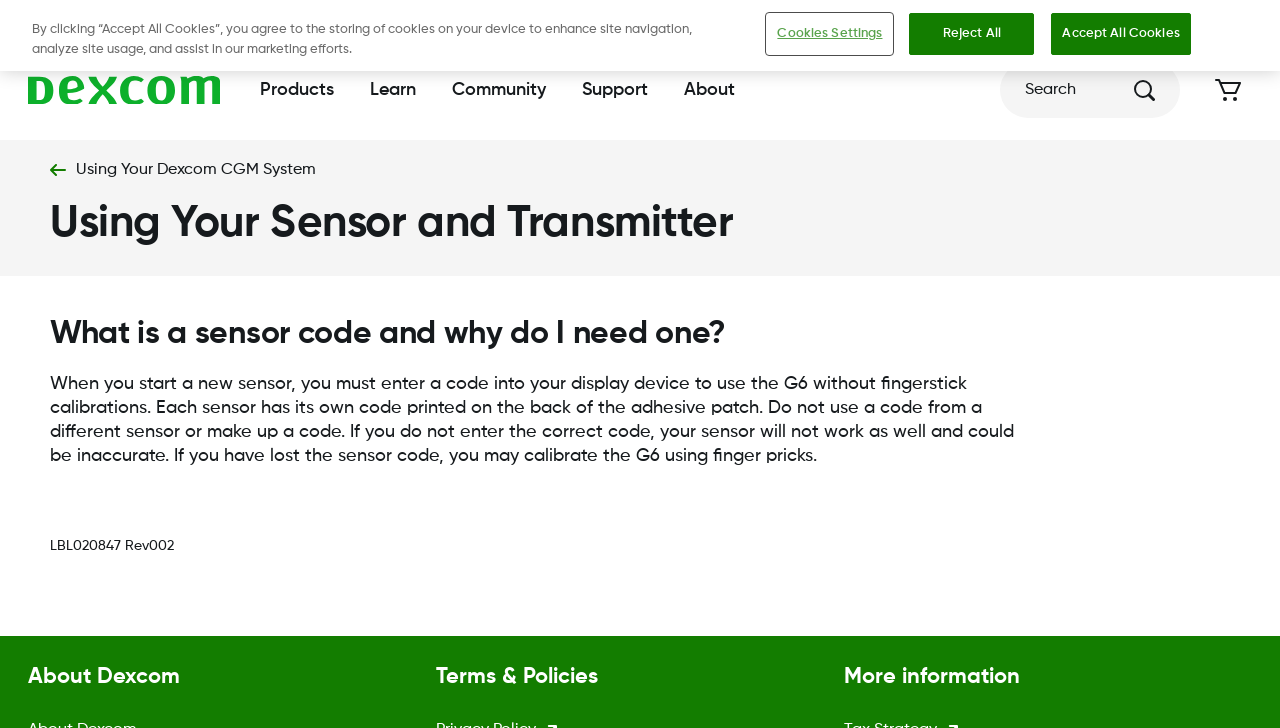What is the name of the company associated with this webpage?
Use the image to give a comprehensive and detailed response to the question.

The webpage has a logo with the text 'The official logo of Dexcom, Inc.' which suggests that the company associated with this webpage is Dexcom.